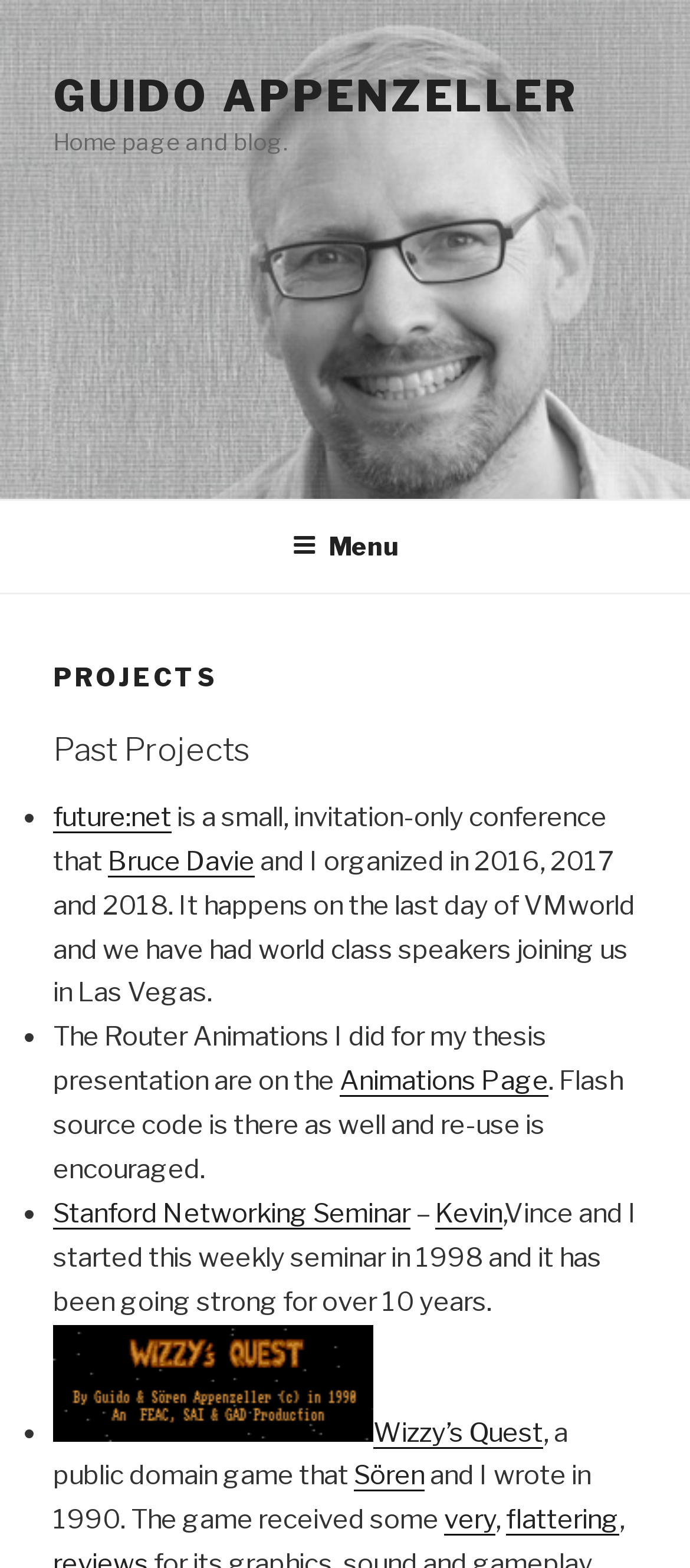Give a one-word or one-phrase response to the question: 
What is the name of the game written by Guido Appenzeller and Sören in 1990?

Wizzy’s Quest